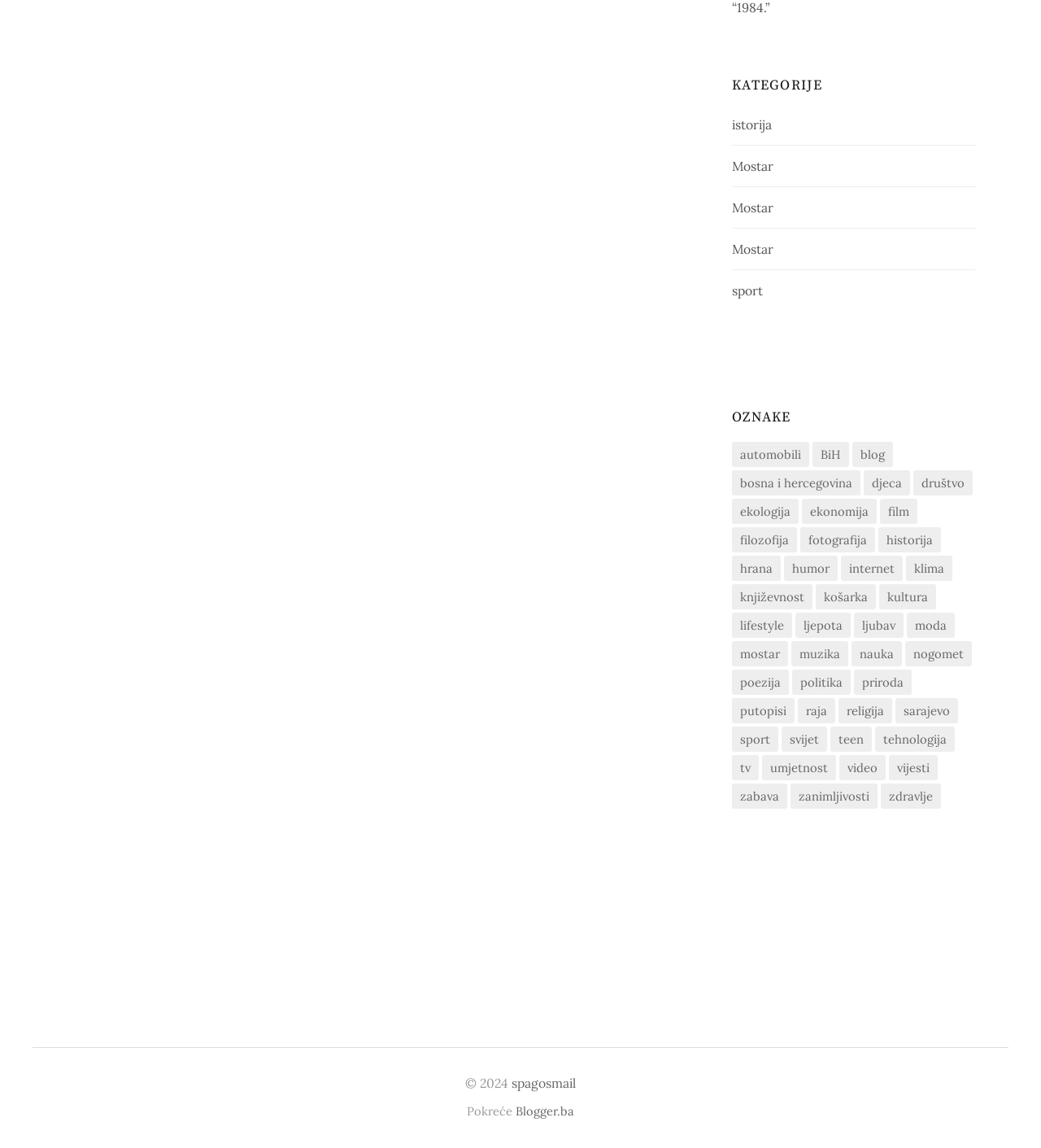Use a single word or phrase to answer the question: What is the second category from the top?

OZNAKE